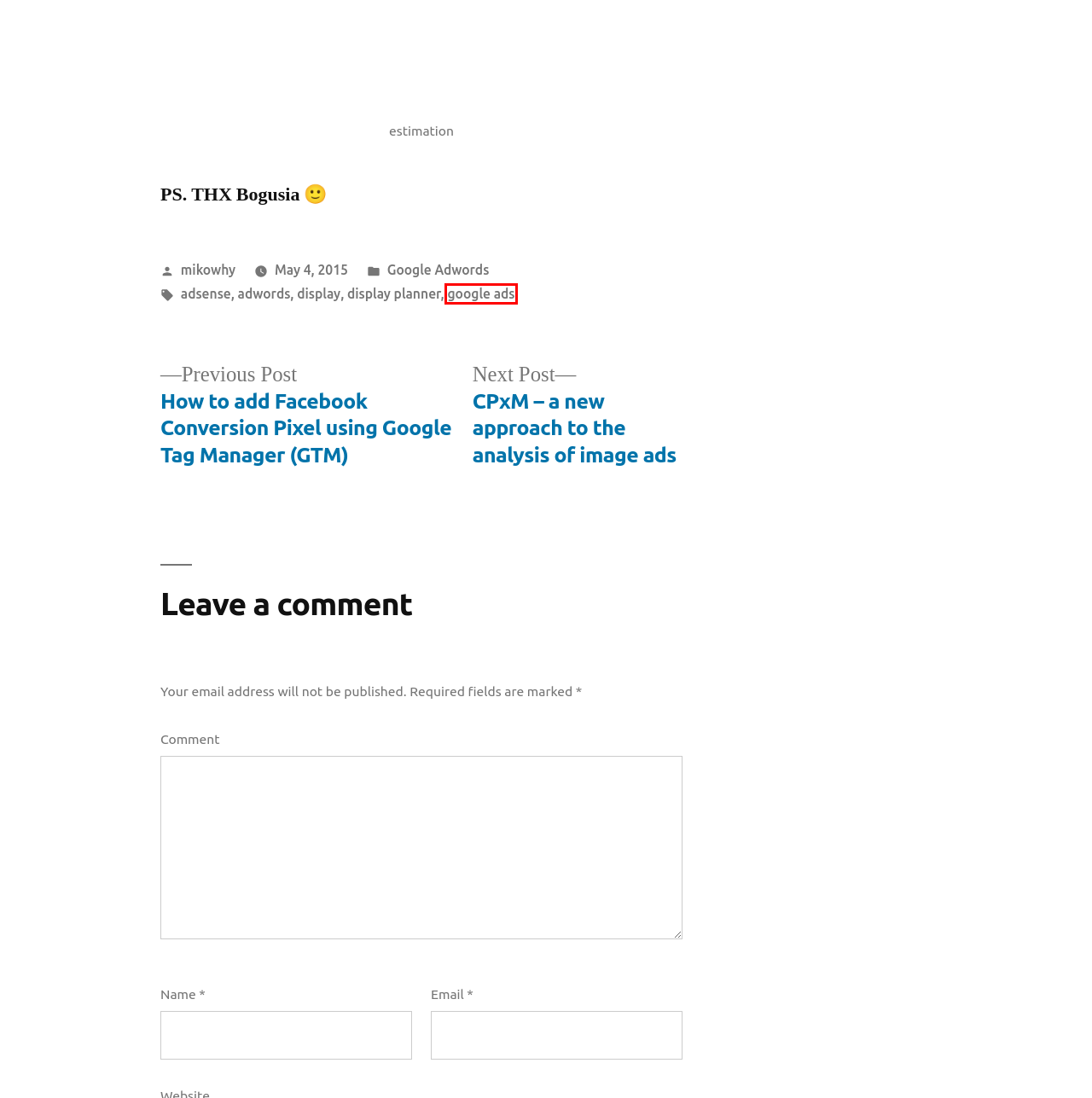A screenshot of a webpage is given with a red bounding box around a UI element. Choose the description that best matches the new webpage shown after clicking the element within the red bounding box. Here are the candidates:
A. display – Mikowhy.pl
B. adwords – Mikowhy.pl
C. adsense – Mikowhy.pl
D. How to add Facebook Conversion Pixel using Google Tag Manager (GTM) – Mikowhy.pl
E. display planner – Mikowhy.pl
F. google ads – Mikowhy.pl
G. CPxM – a new approach to the analysis of image ads – Mikowhy.pl
H. Google Adwords – Mikowhy.pl

F